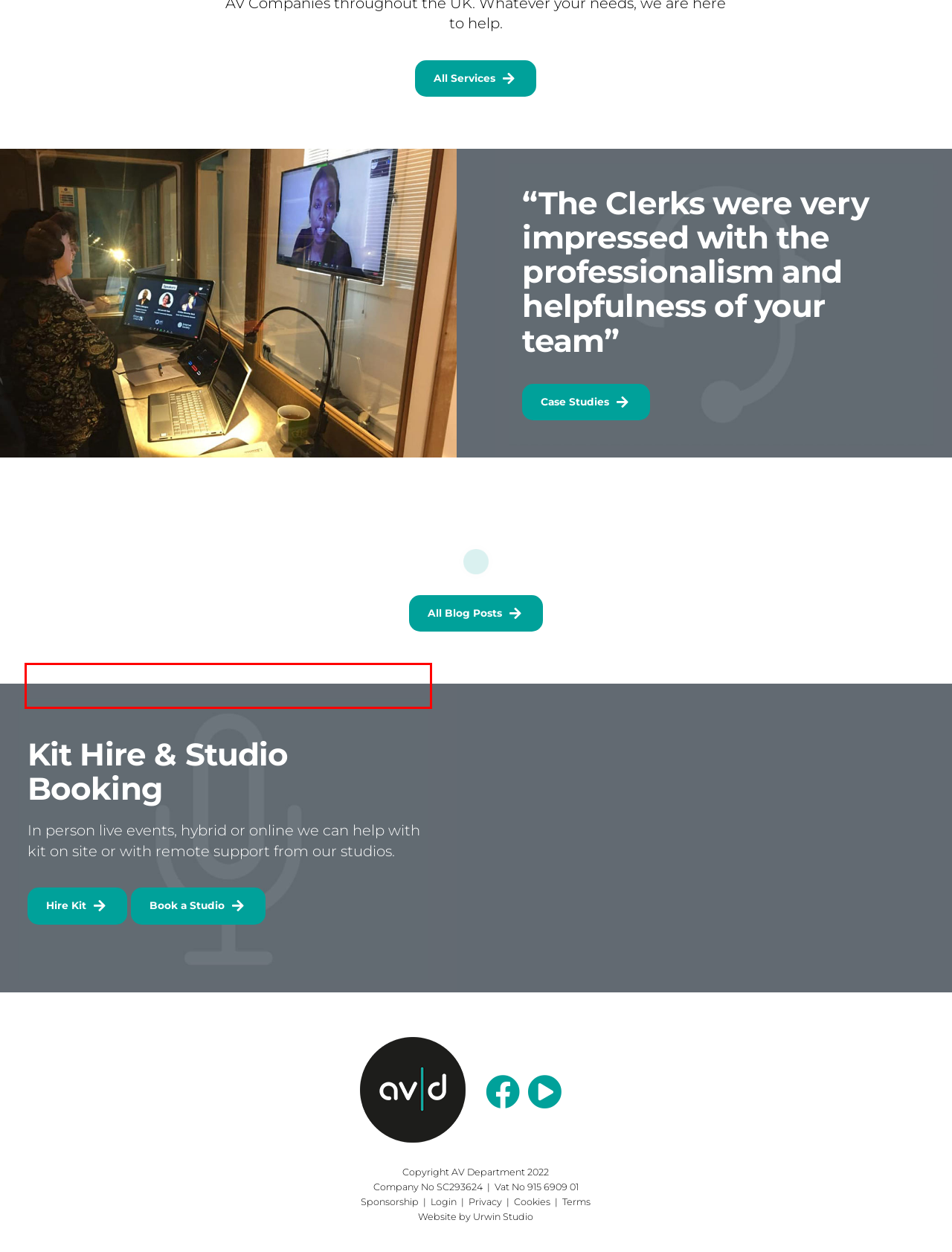From the provided screenshot, extract the text content that is enclosed within the red bounding box.

In person live events, hybrid or online we can help with kit on site or with remote support from our studios.